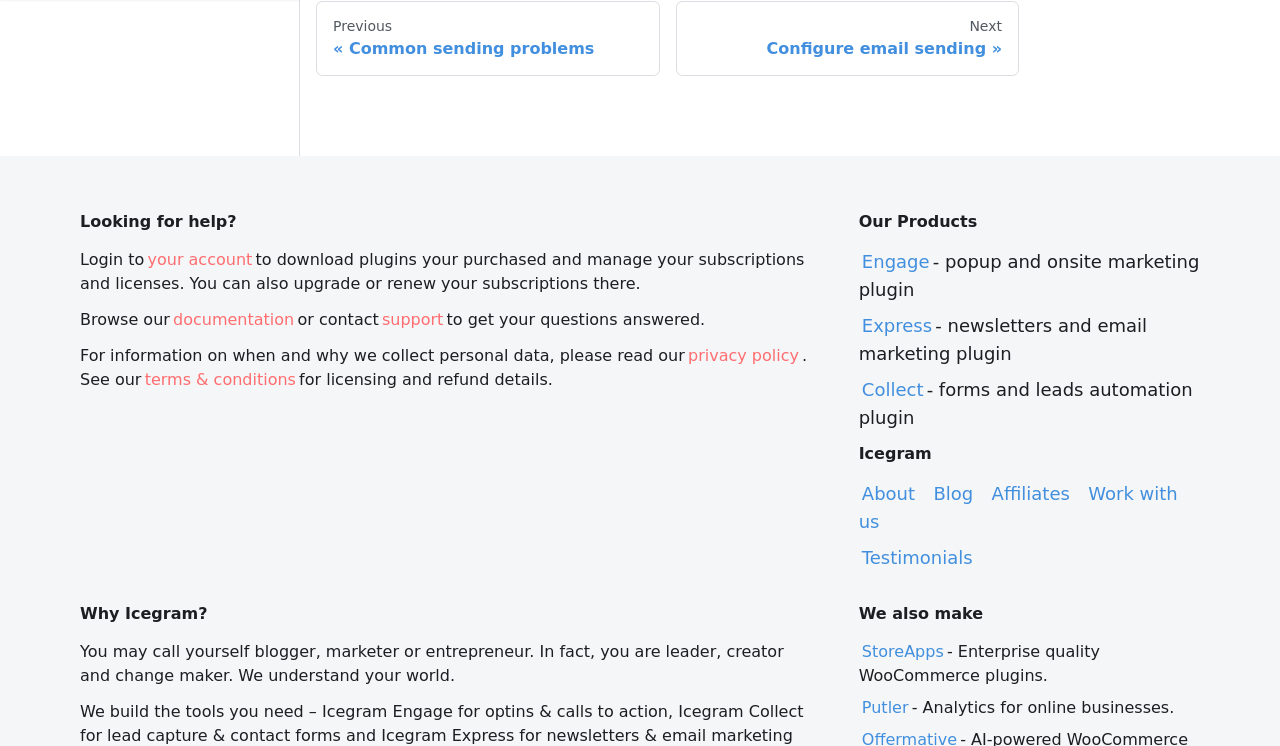Provide a short, one-word or phrase answer to the question below:
What is the topic of the 'Common sending problems' page?

Email sending issues